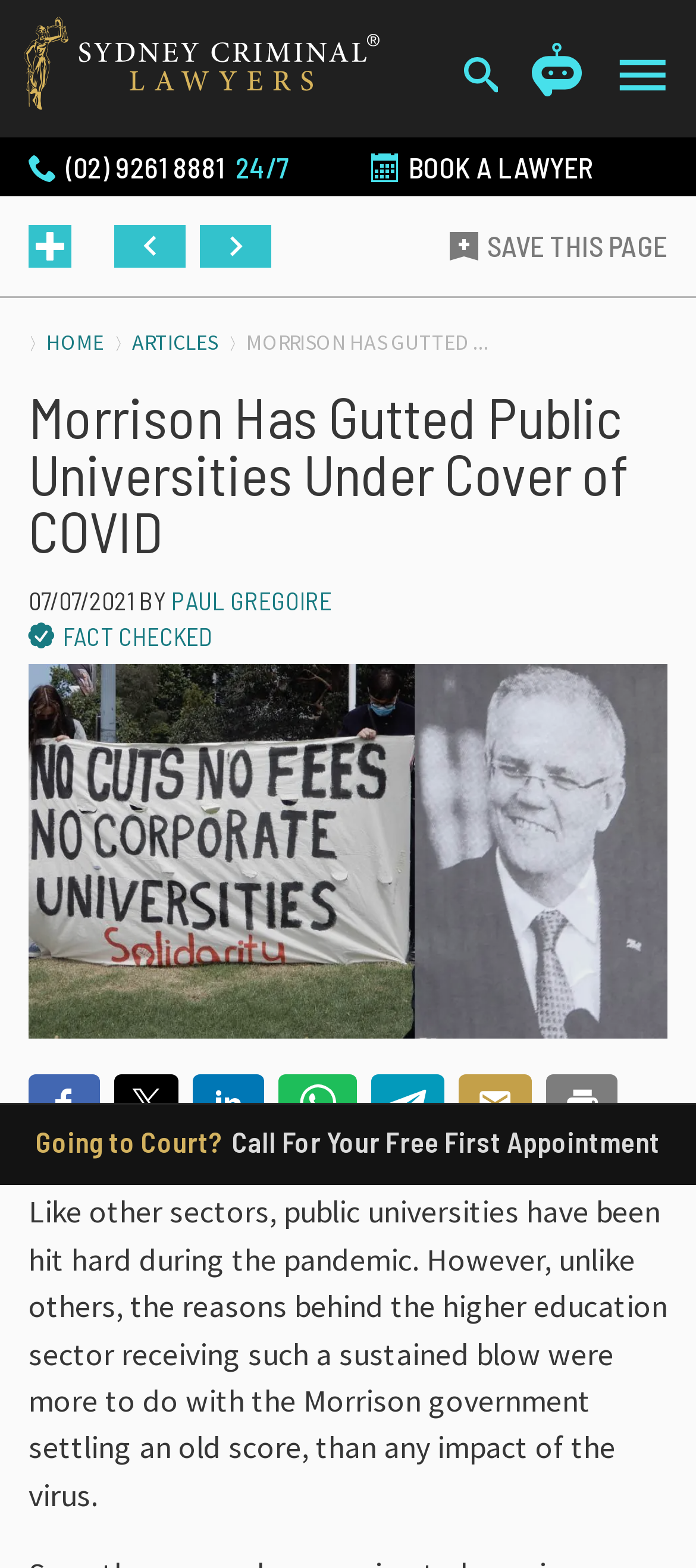What is the purpose of the 'BOOK A LAWYER' button?
Using the image, provide a detailed and thorough answer to the question.

The 'BOOK A LAWYER' button is likely a call-to-action for users to book a lawyer, possibly for legal services related to the topic of the article or other legal matters.